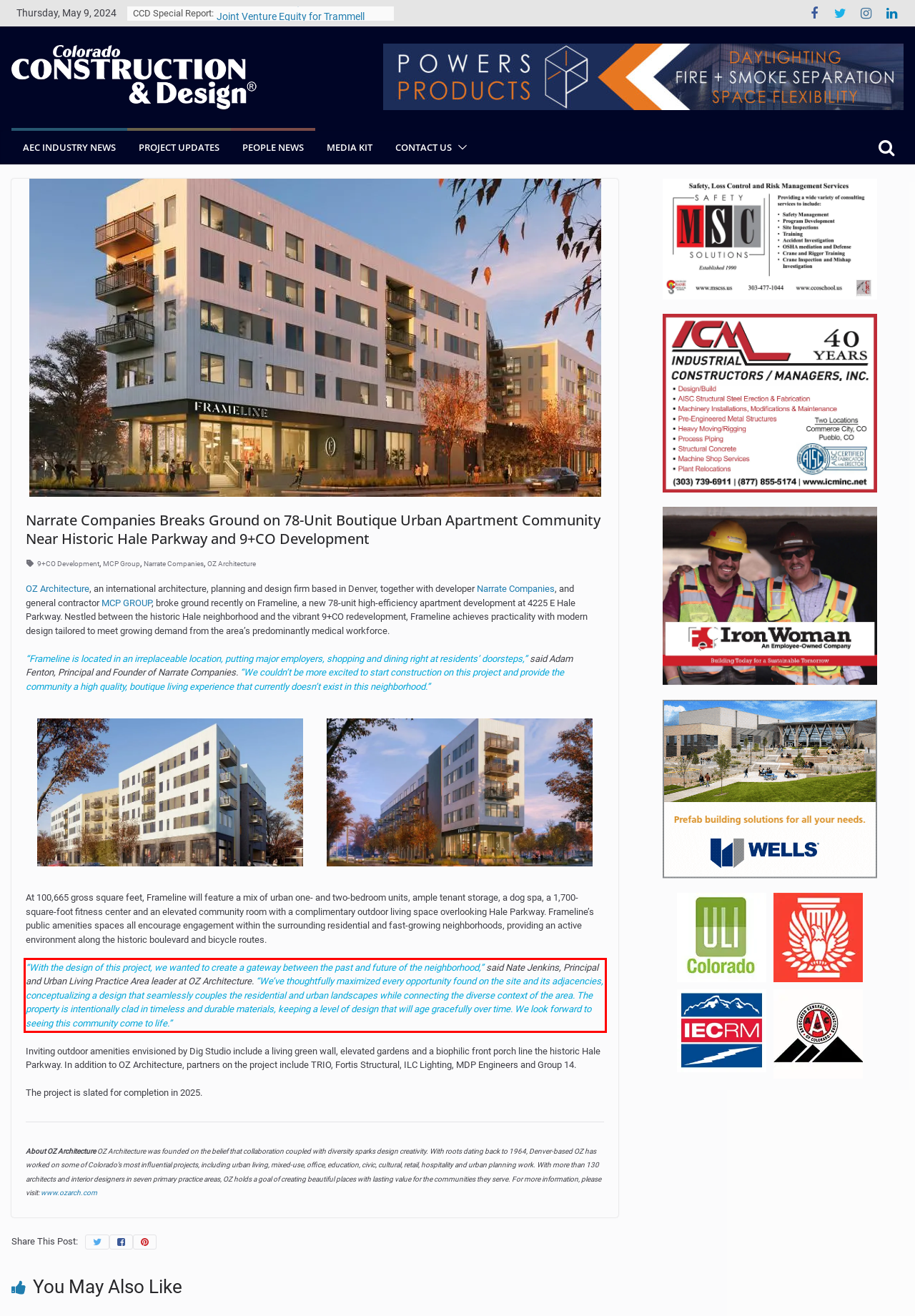Please examine the webpage screenshot and extract the text within the red bounding box using OCR.

“With the design of this project, we wanted to create a gateway between the past and future of the neighborhood,” said Nate Jenkins, Principal and Urban Living Practice Area leader at OZ Architecture. “We’ve thoughtfully maximized every opportunity found on the site and its adjacencies, conceptualizing a design that seamlessly couples the residential and urban landscapes while connecting the diverse context of the area. The property is intentionally clad in timeless and durable materials, keeping a level of design that will age gracefully over time. We look forward to seeing this community come to life.”